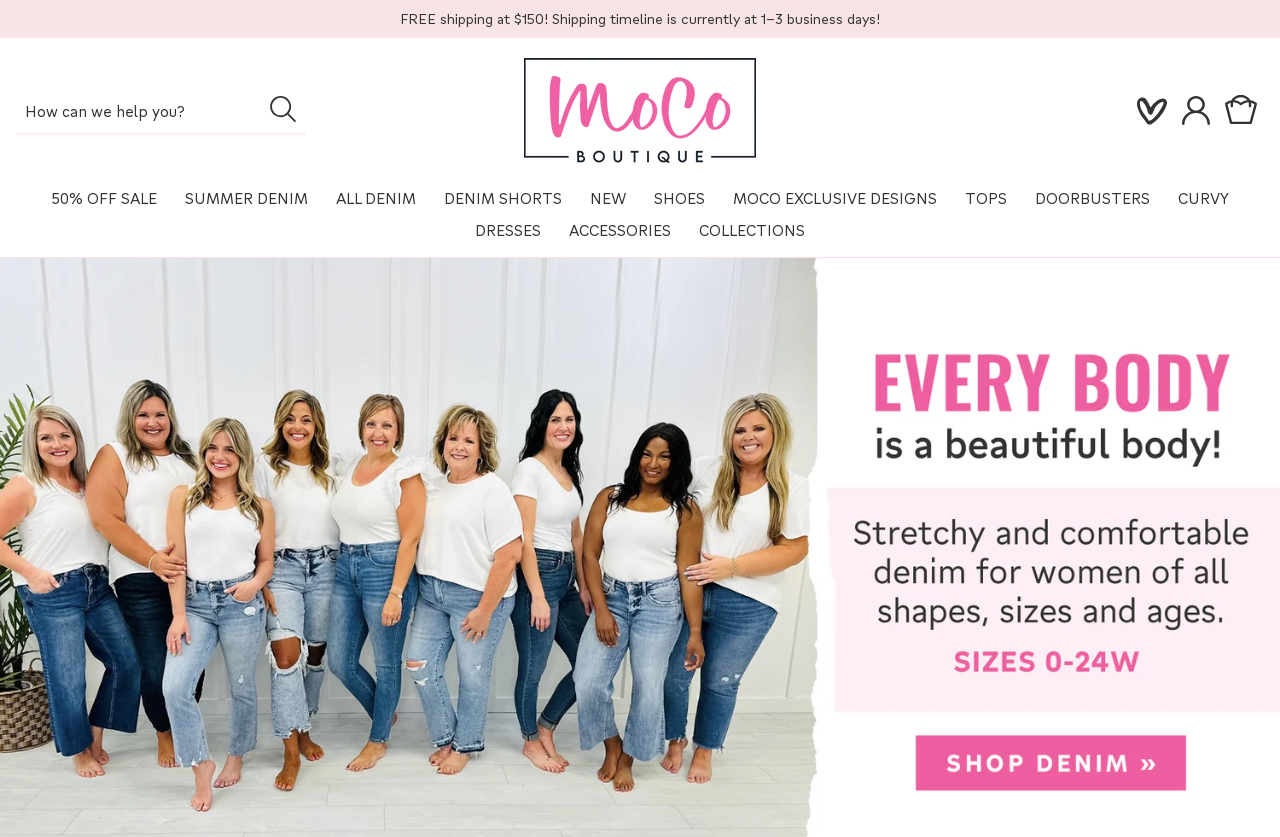Please specify the bounding box coordinates of the clickable region to carry out the following instruction: "Browse DRESSES". The coordinates should be four float numbers between 0 and 1, in the format [left, top, right, bottom].

[0.371, 0.265, 0.423, 0.288]